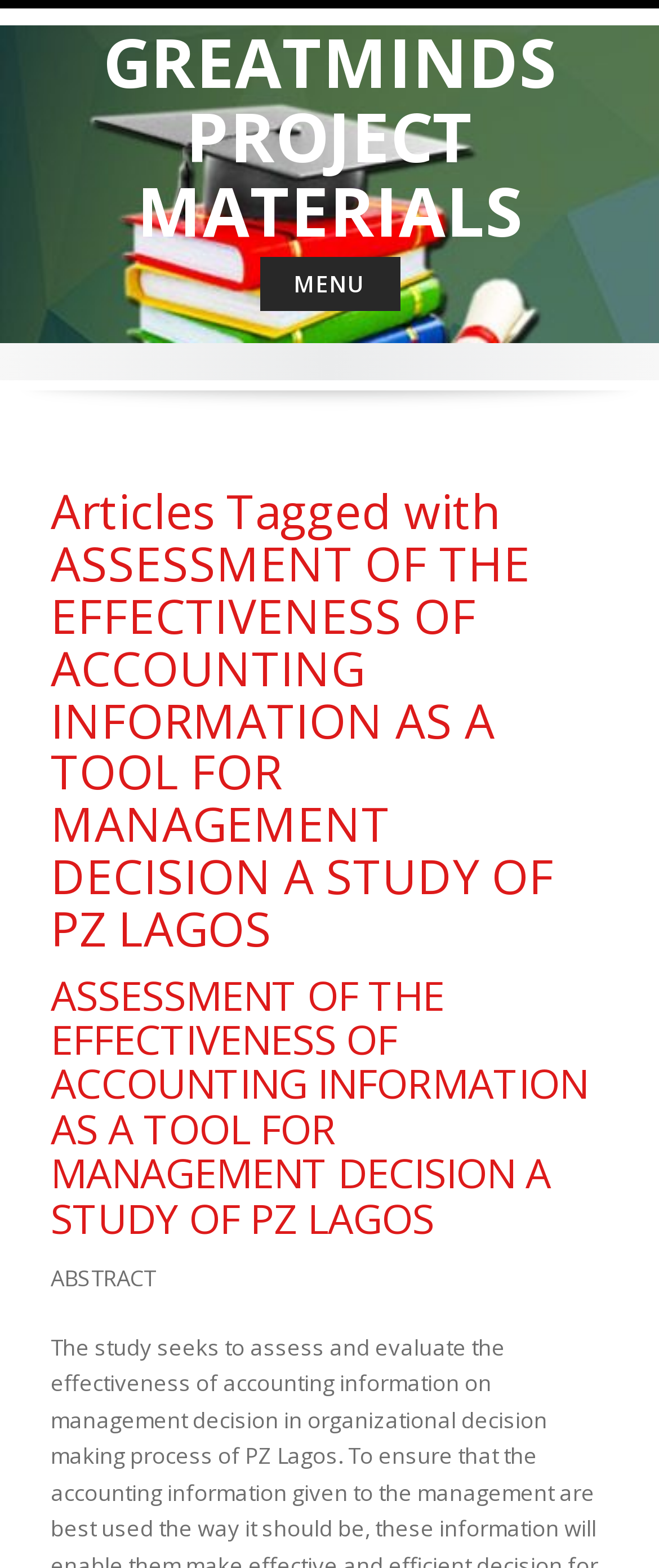Identify the bounding box for the described UI element: "Menu".

[0.394, 0.164, 0.606, 0.198]